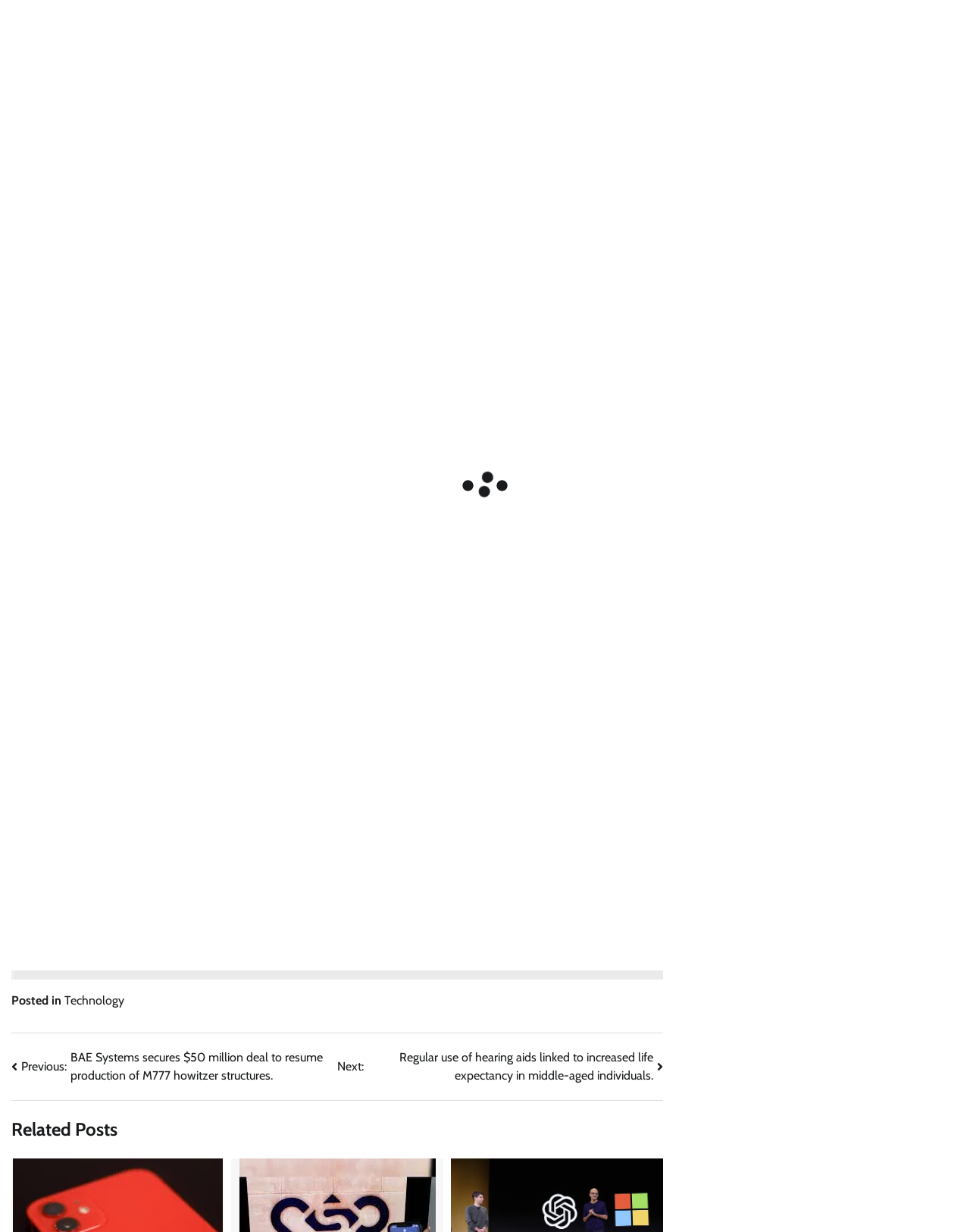Please reply with a single word or brief phrase to the question: 
What is the name of the president mentioned in the article?

Buu Nygren